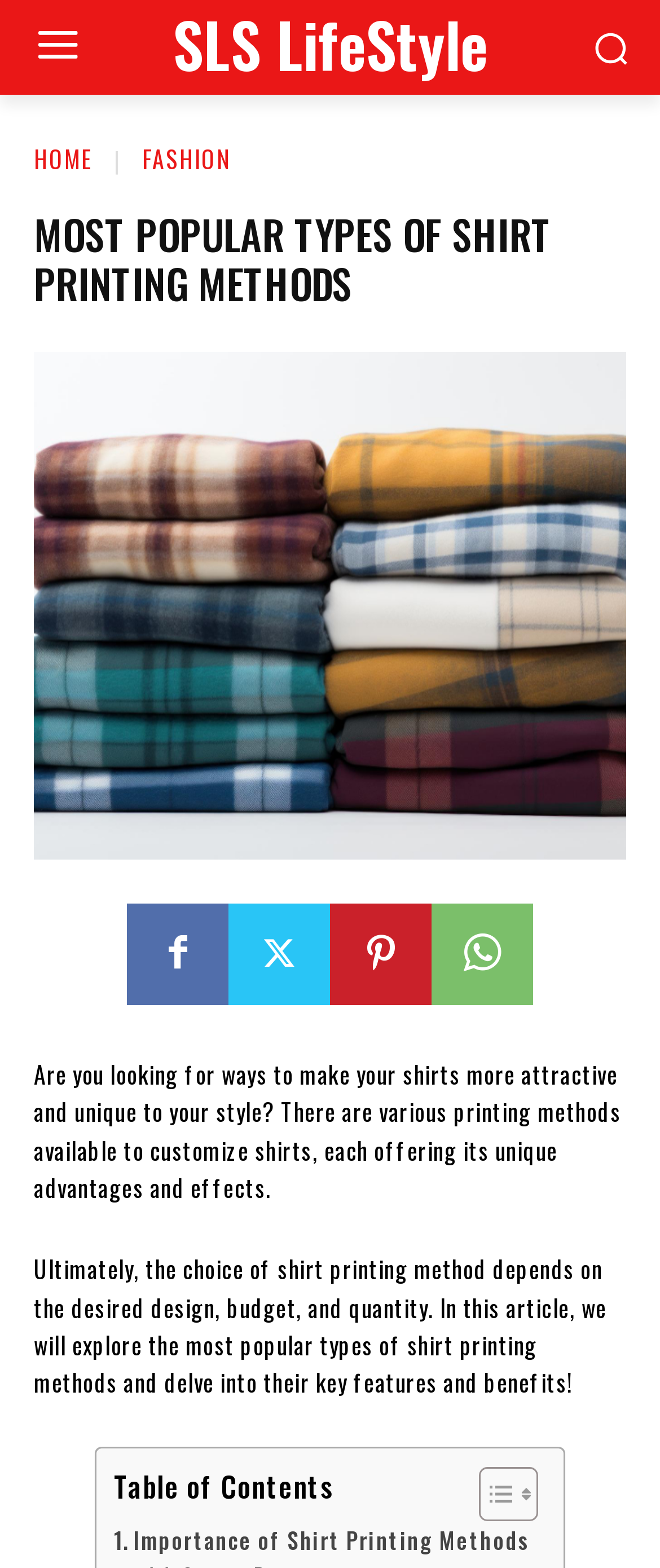Locate the bounding box coordinates of the clickable area to execute the instruction: "view fashion page". Provide the coordinates as four float numbers between 0 and 1, represented as [left, top, right, bottom].

[0.215, 0.09, 0.349, 0.112]